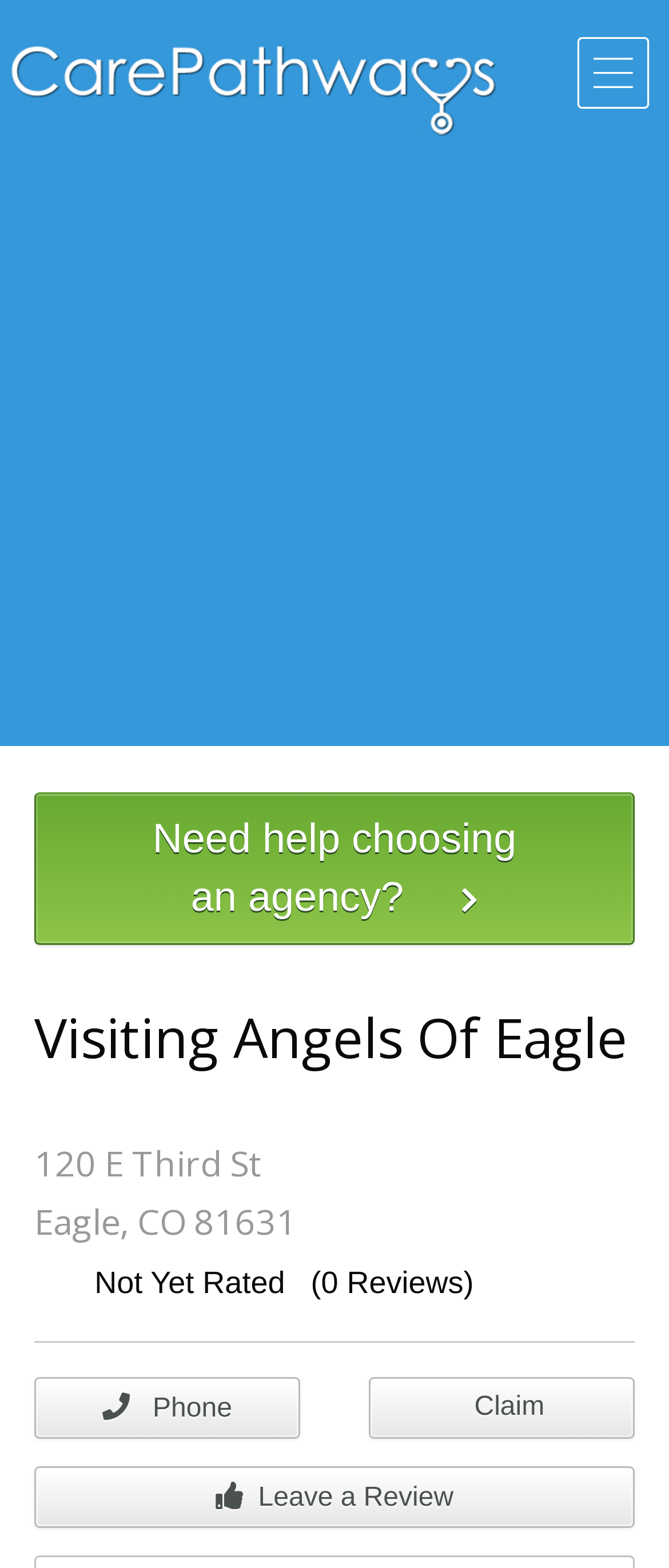What is the address of Visiting Angels Of Eagle?
Please interpret the details in the image and answer the question thoroughly.

I found the address by looking at the heading element that contains the text '120 E Third St Eagle, CO 81631', which is located below the main heading 'Visiting Angels Of Eagle'.